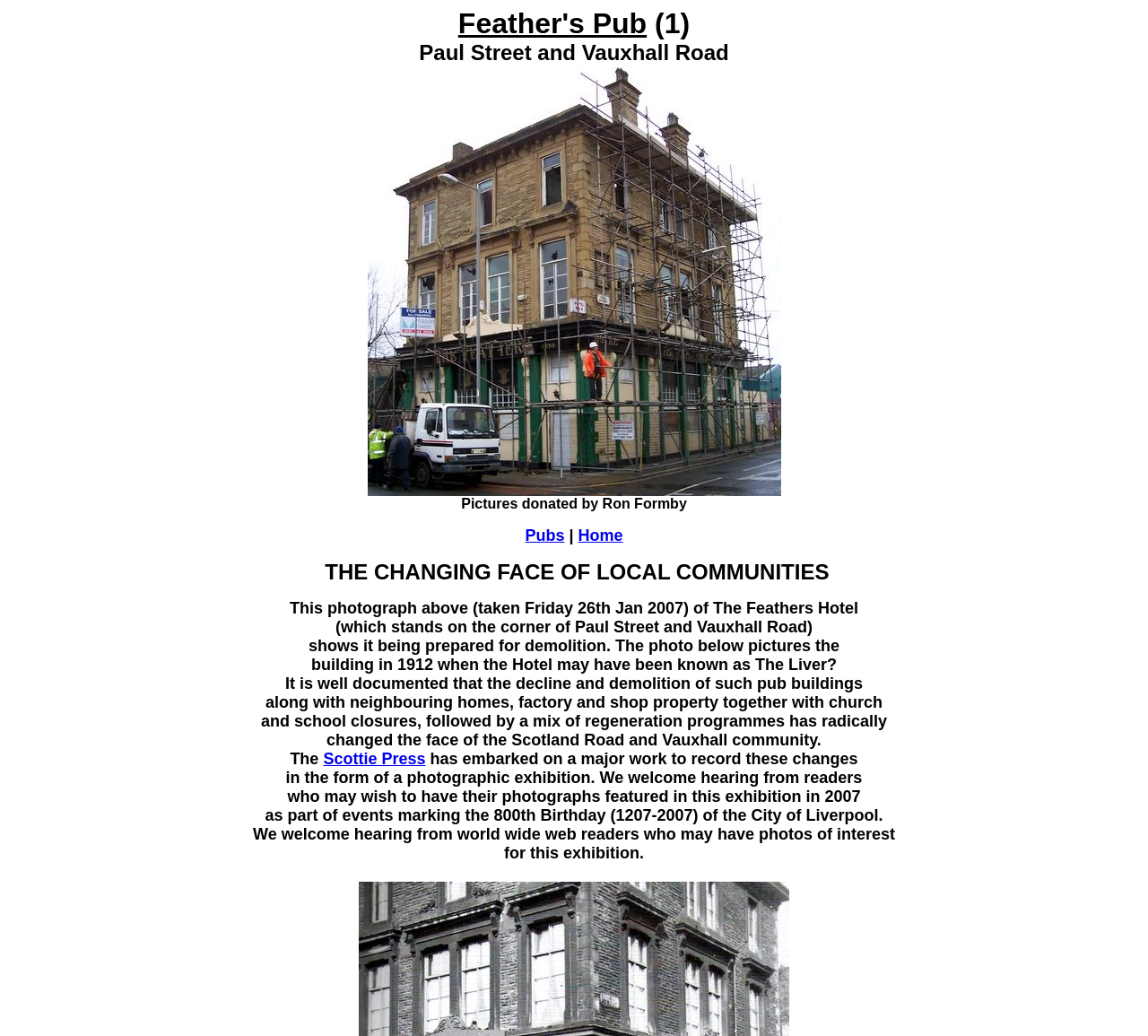What is the name of the hotel in the photograph?
Please provide a detailed answer to the question.

The answer can be found in the text 'This photograph above (taken Friday 26th Jan 2007) of The Feathers Hotel' which describes the photograph at the top of the page.